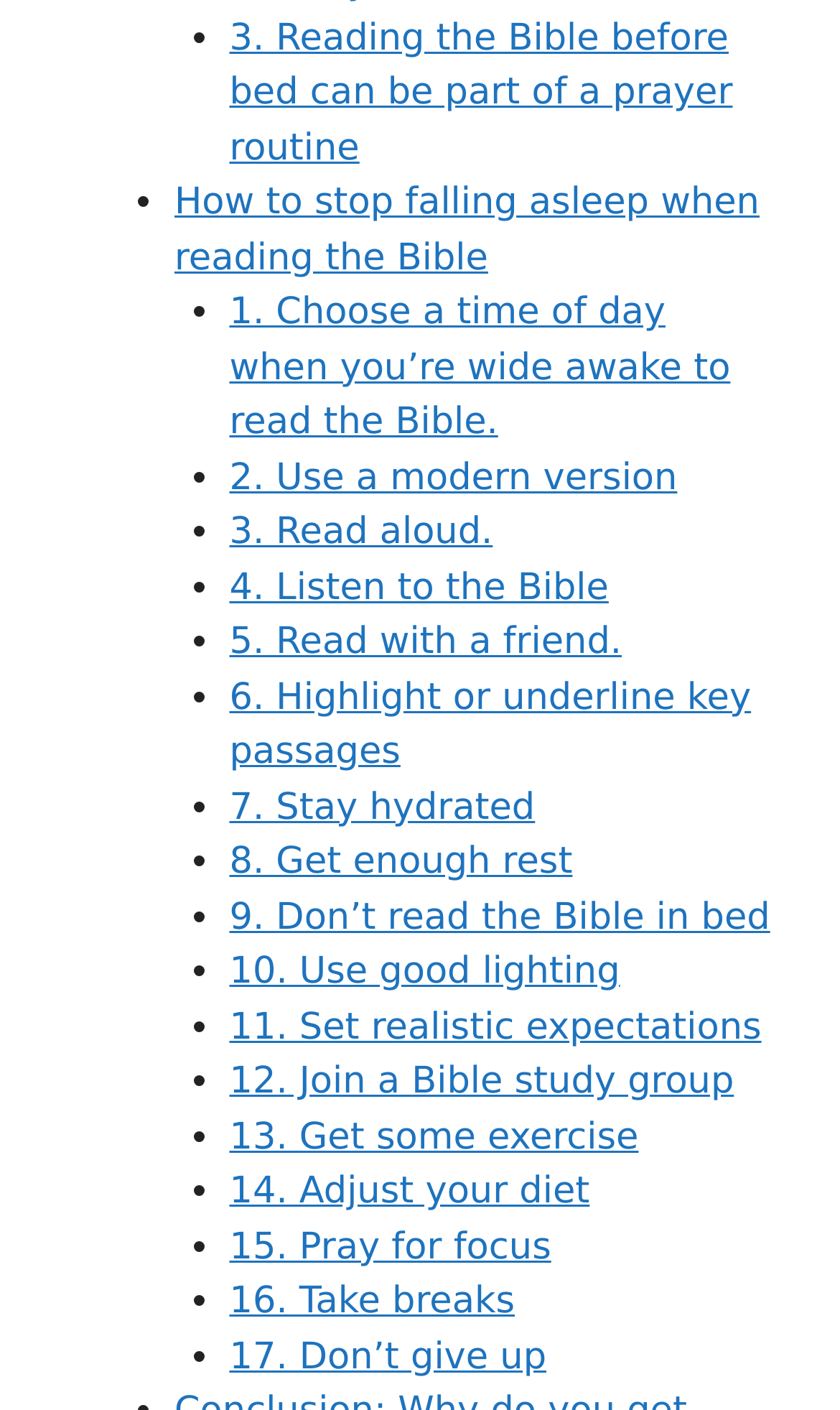Refer to the image and provide an in-depth answer to the question: 
Is staying hydrated mentioned as a tip to stay awake while reading the Bible?

I found the link '7. Stay hydrated' on the webpage, which suggests that staying hydrated is mentioned as a tip to stay awake while reading the Bible.